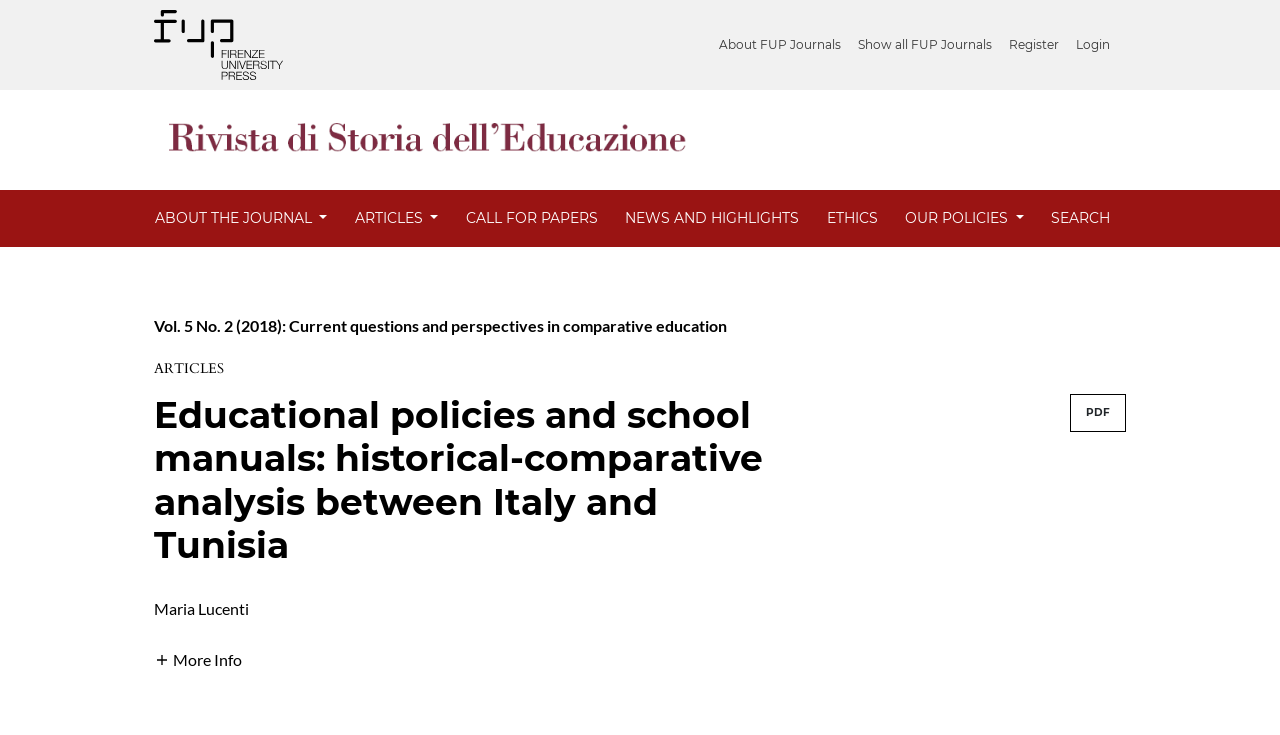Find the bounding box coordinates for the HTML element described as: "PDF". The coordinates should consist of four float values between 0 and 1, i.e., [left, top, right, bottom].

[0.836, 0.536, 0.88, 0.587]